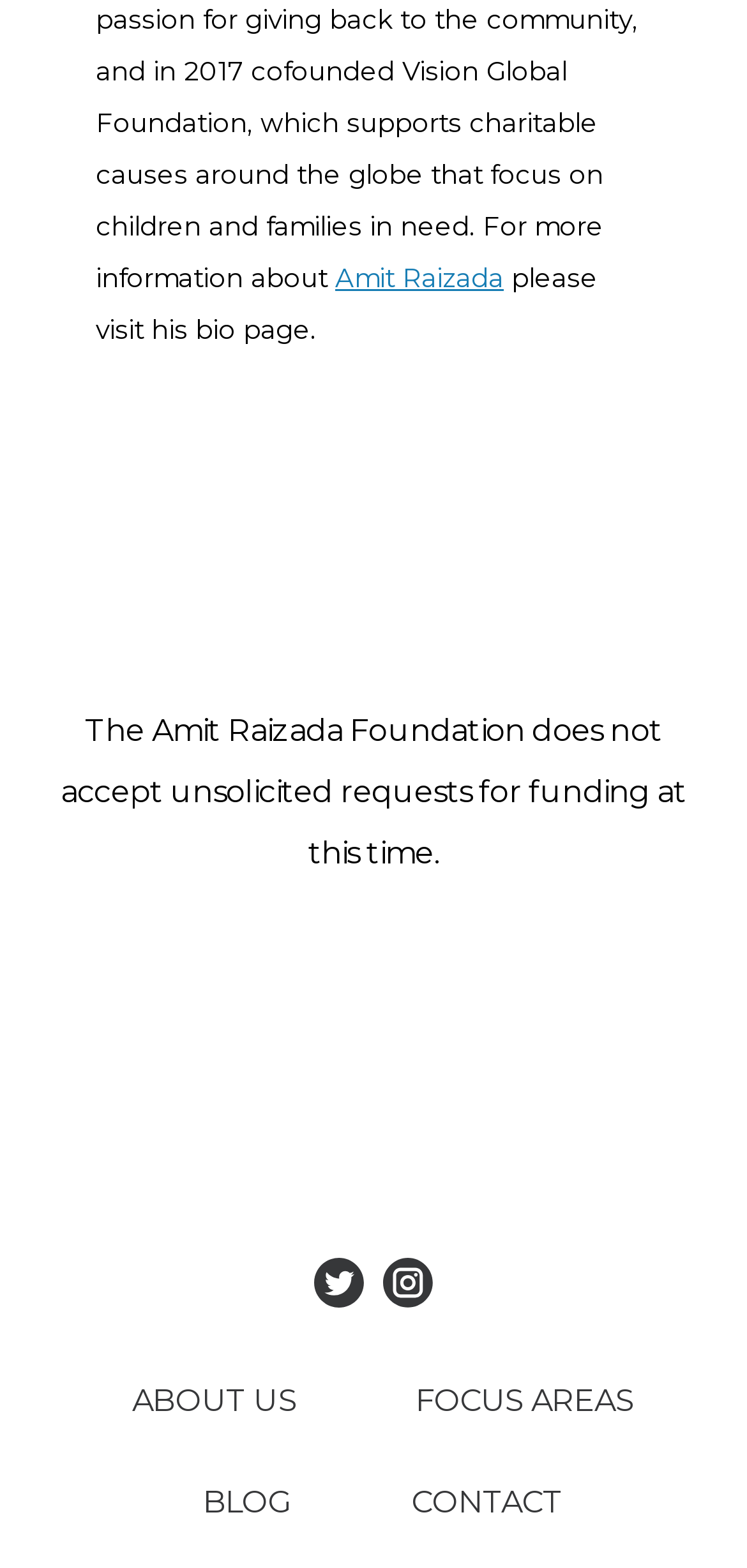Please find the bounding box for the UI component described as follows: "Home design".

None